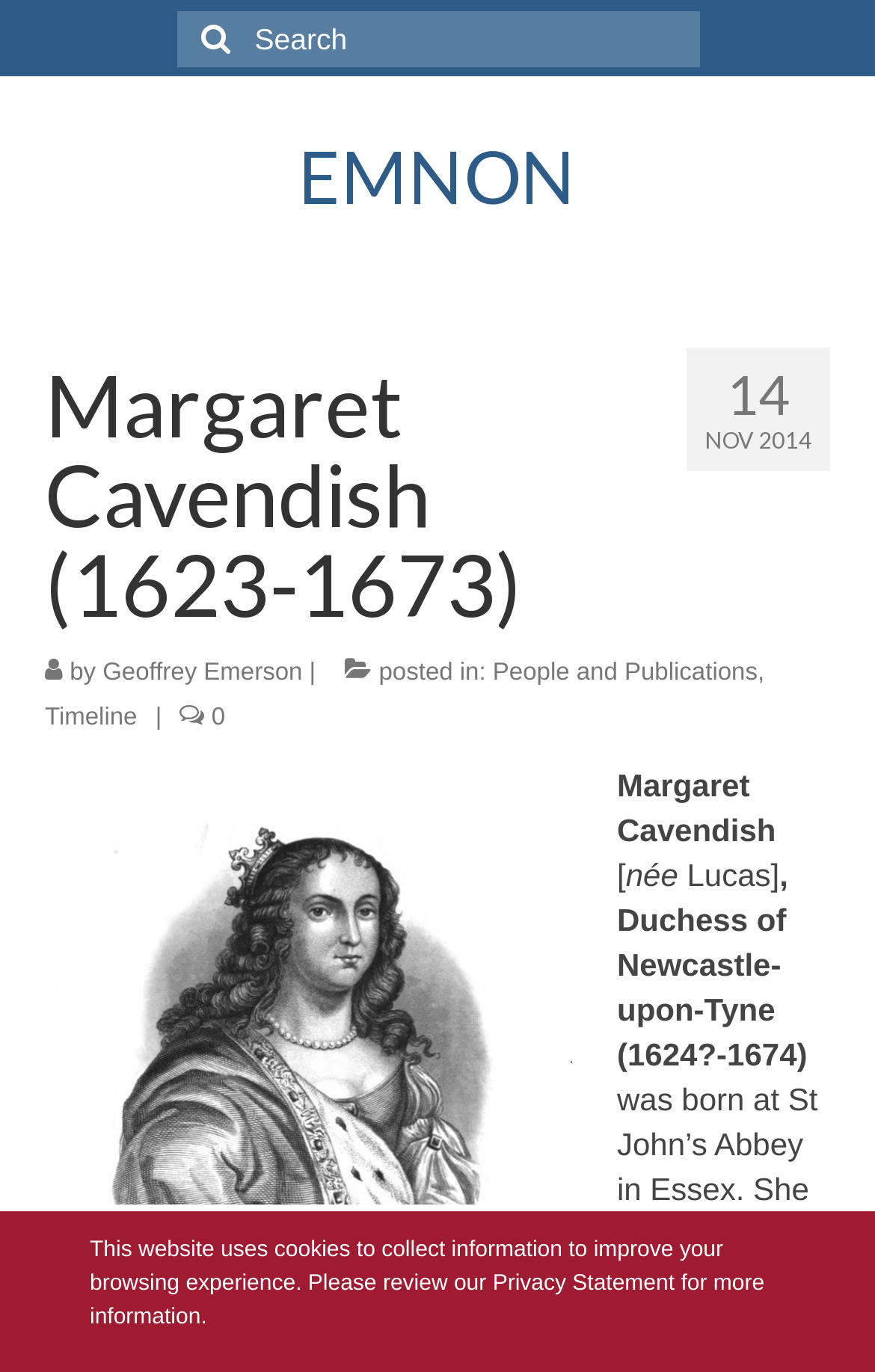Use a single word or phrase to respond to the question:
What is the purpose of the search box?

To search for content